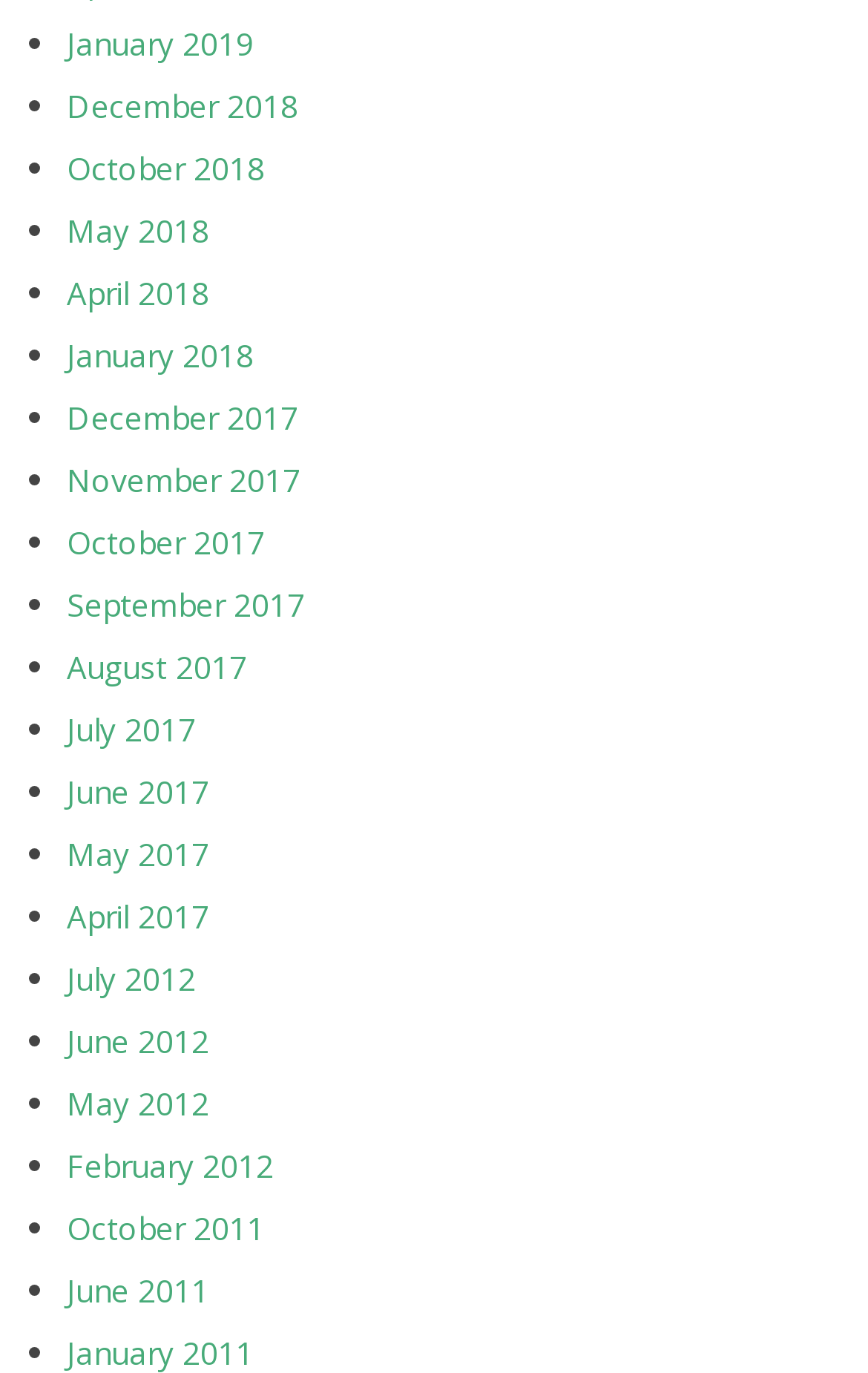For the element described, predict the bounding box coordinates as (top-left x, top-left y, bottom-right x, bottom-right y). All values should be between 0 and 1. Element description: April 2018

[0.077, 0.197, 0.241, 0.228]